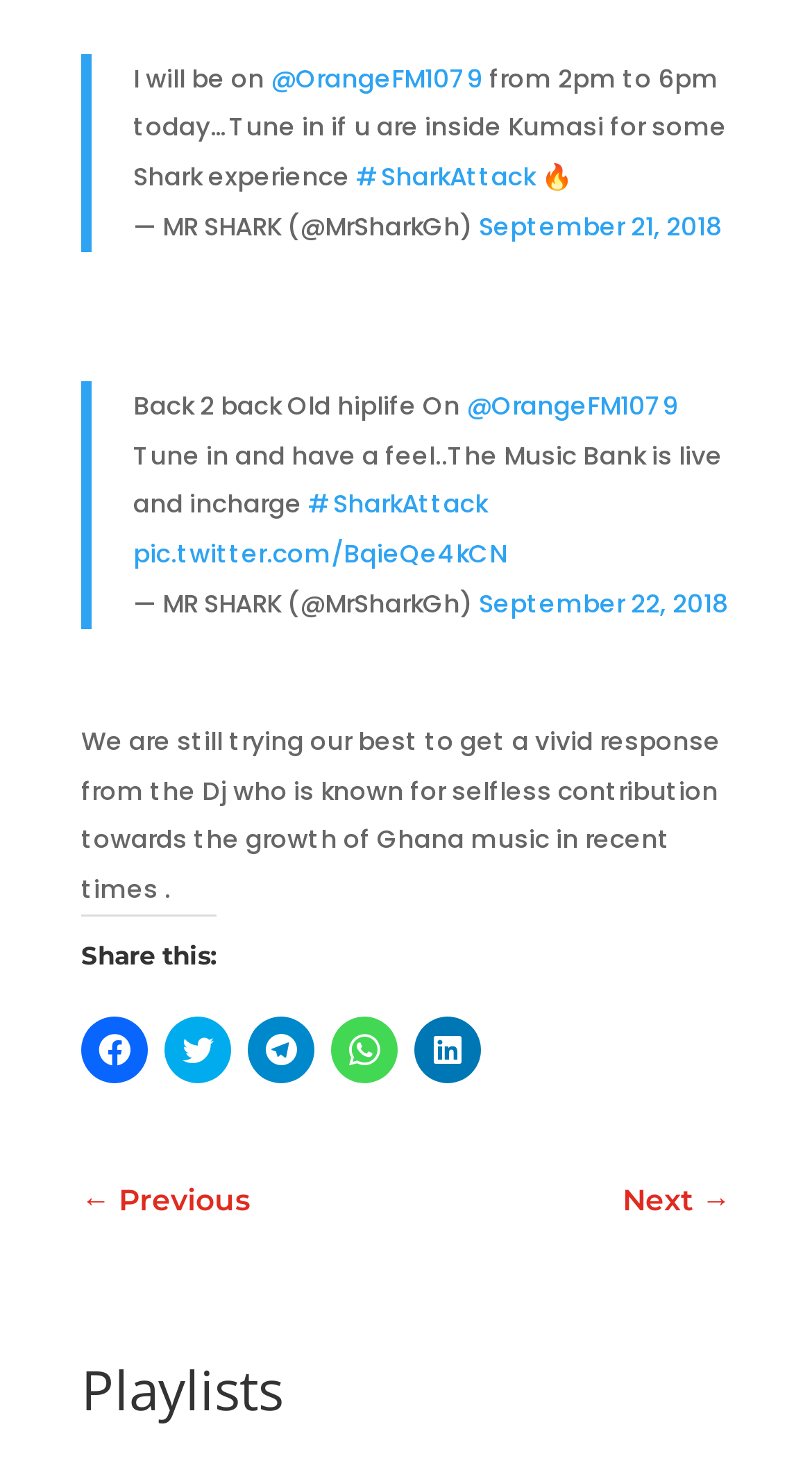Please respond in a single word or phrase: 
What is the date of the second blockquote?

September 22, 2018